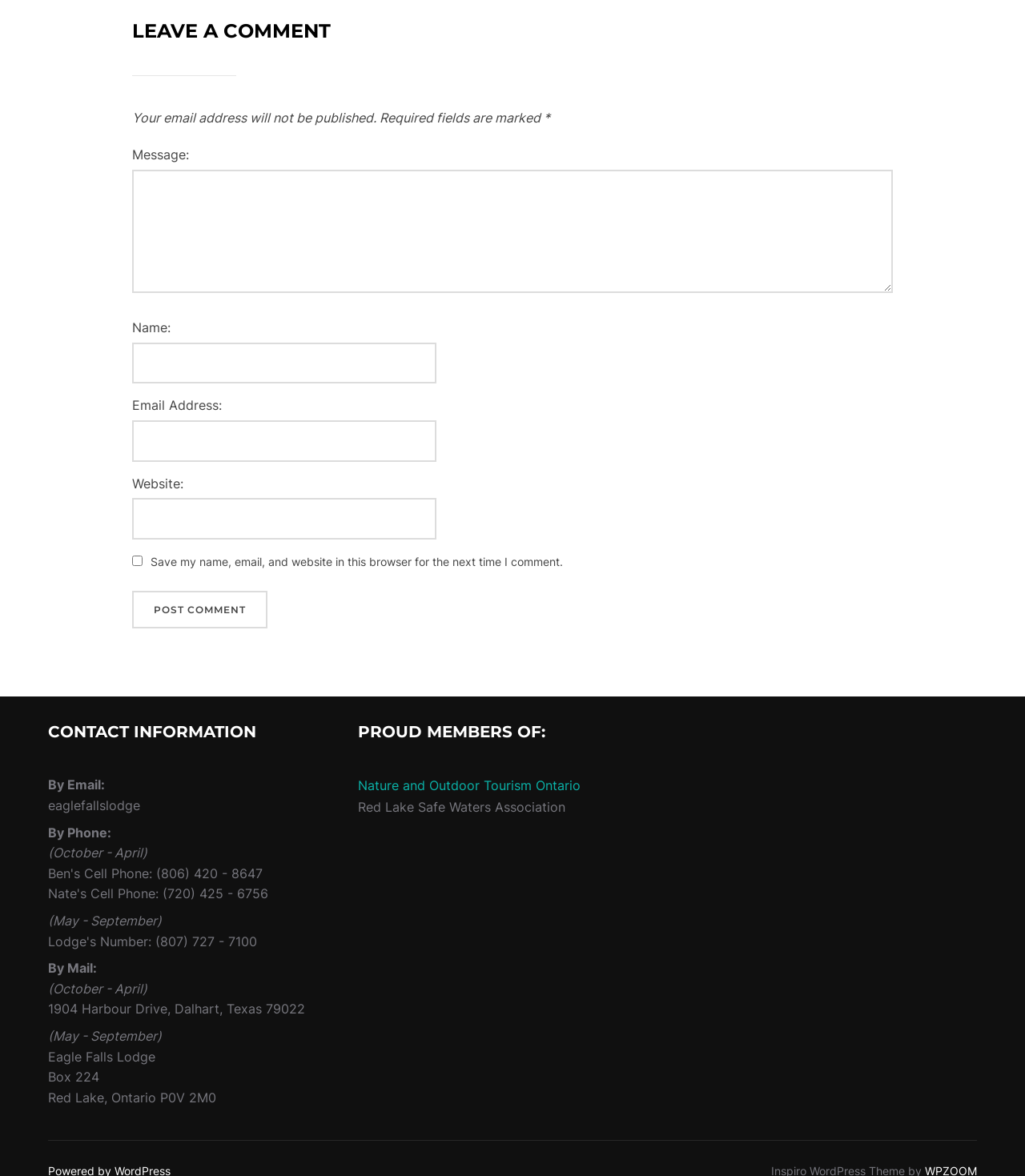Please find the bounding box coordinates of the element that needs to be clicked to perform the following instruction: "enter message". The bounding box coordinates should be four float numbers between 0 and 1, represented as [left, top, right, bottom].

[0.129, 0.144, 0.871, 0.249]